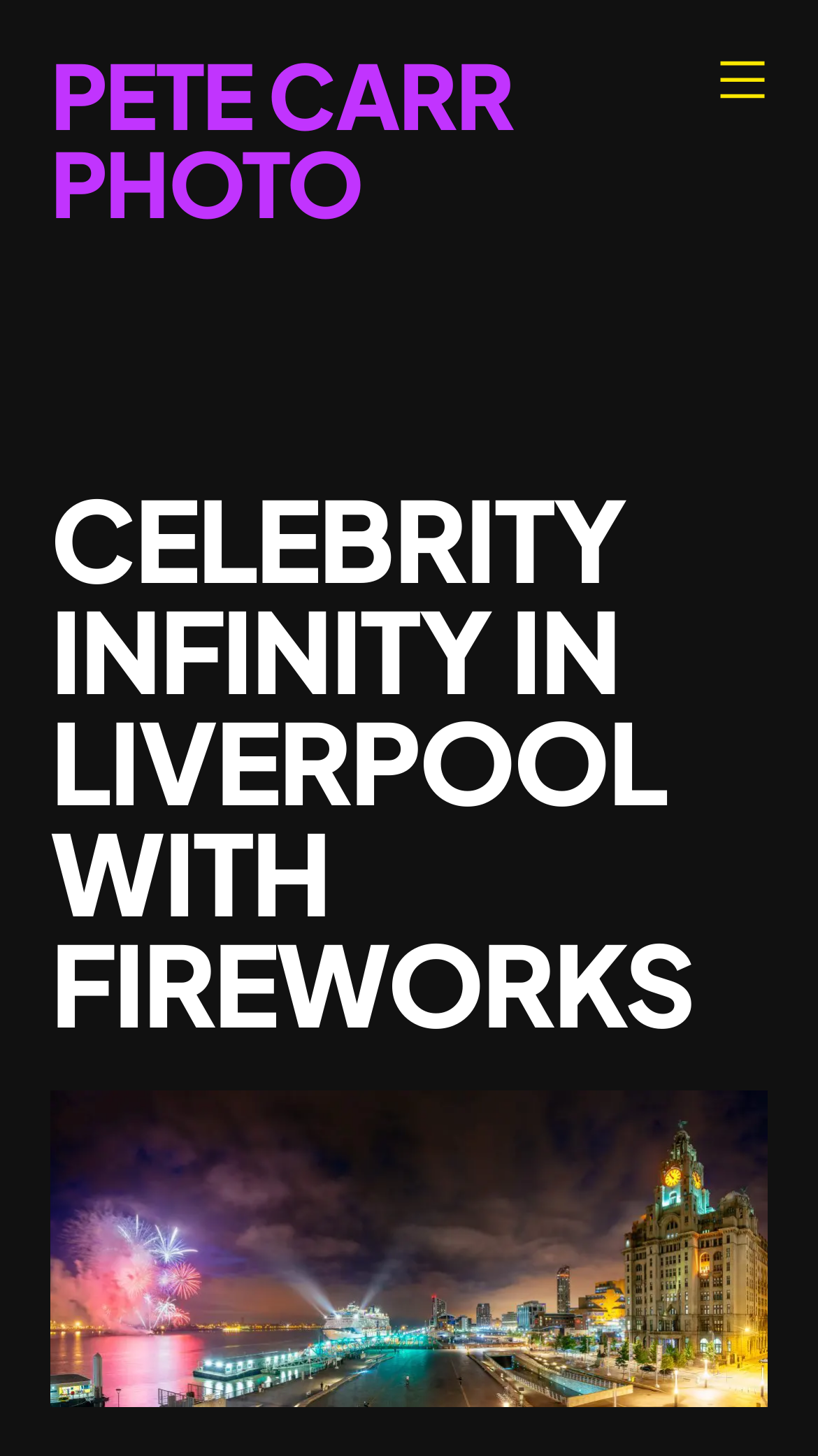What is the name of the cruise ship?
Answer the question with a single word or phrase, referring to the image.

Celebrity Infinity